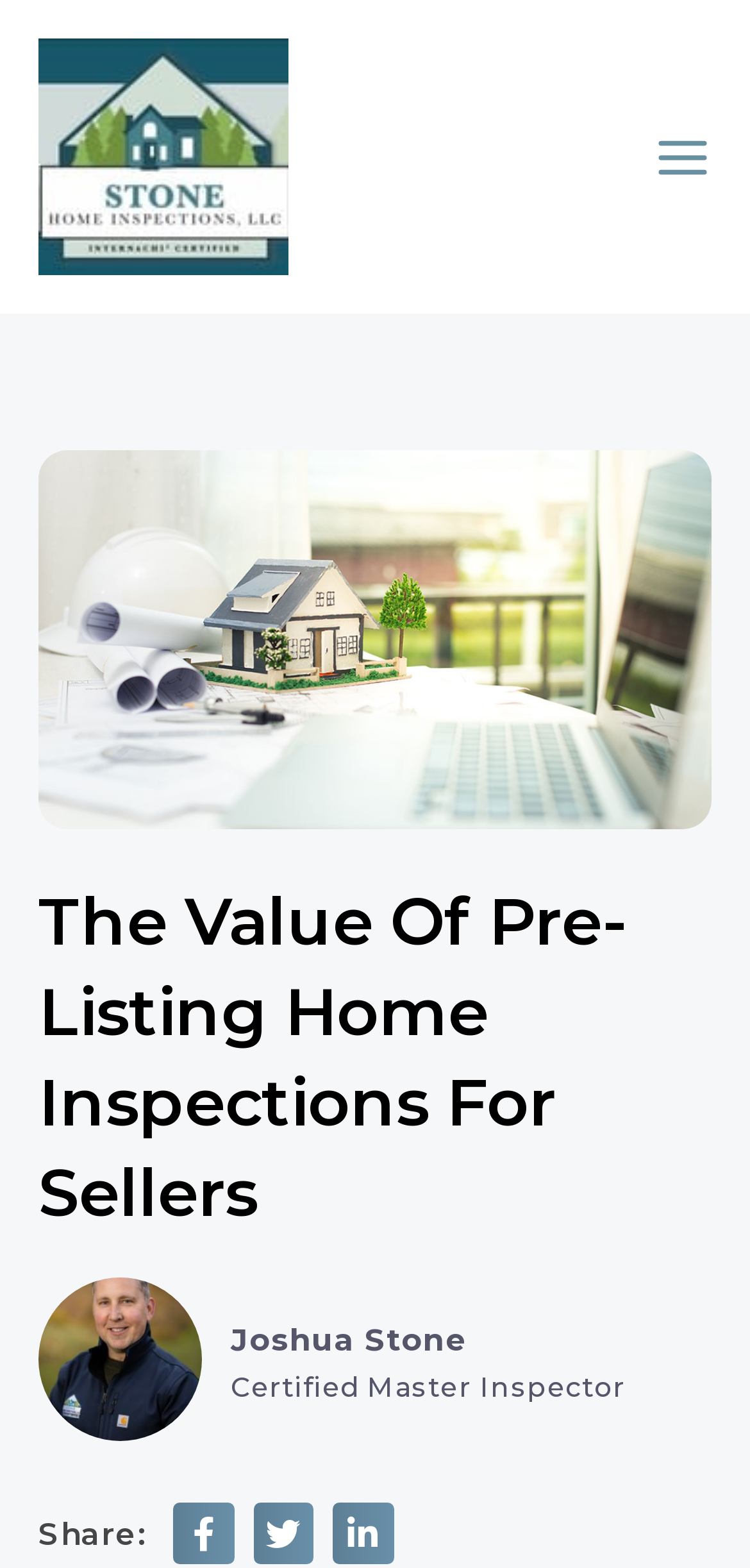Detail the features and information presented on the webpage.

The webpage is about the value of pre-listing home inspections for sellers, as indicated by the main heading. At the top left of the page, there is a link, and another link is located at the top right. Below these links, the main heading "The Value Of Pre-Listing Home Inspections For Sellers" is prominently displayed, taking up a significant portion of the page.

On the lower left side of the page, there is an image of a person, identified as Joshua Stone, with a heading bearing his name positioned next to the image. Below the image, the text "Certified Master Inspector" is displayed, likely indicating Joshua Stone's profession.

At the very bottom of the page, there are three buttons aligned horizontally, allowing users to share the content on Facebook, Twitter, and LinkedIn, respectively.